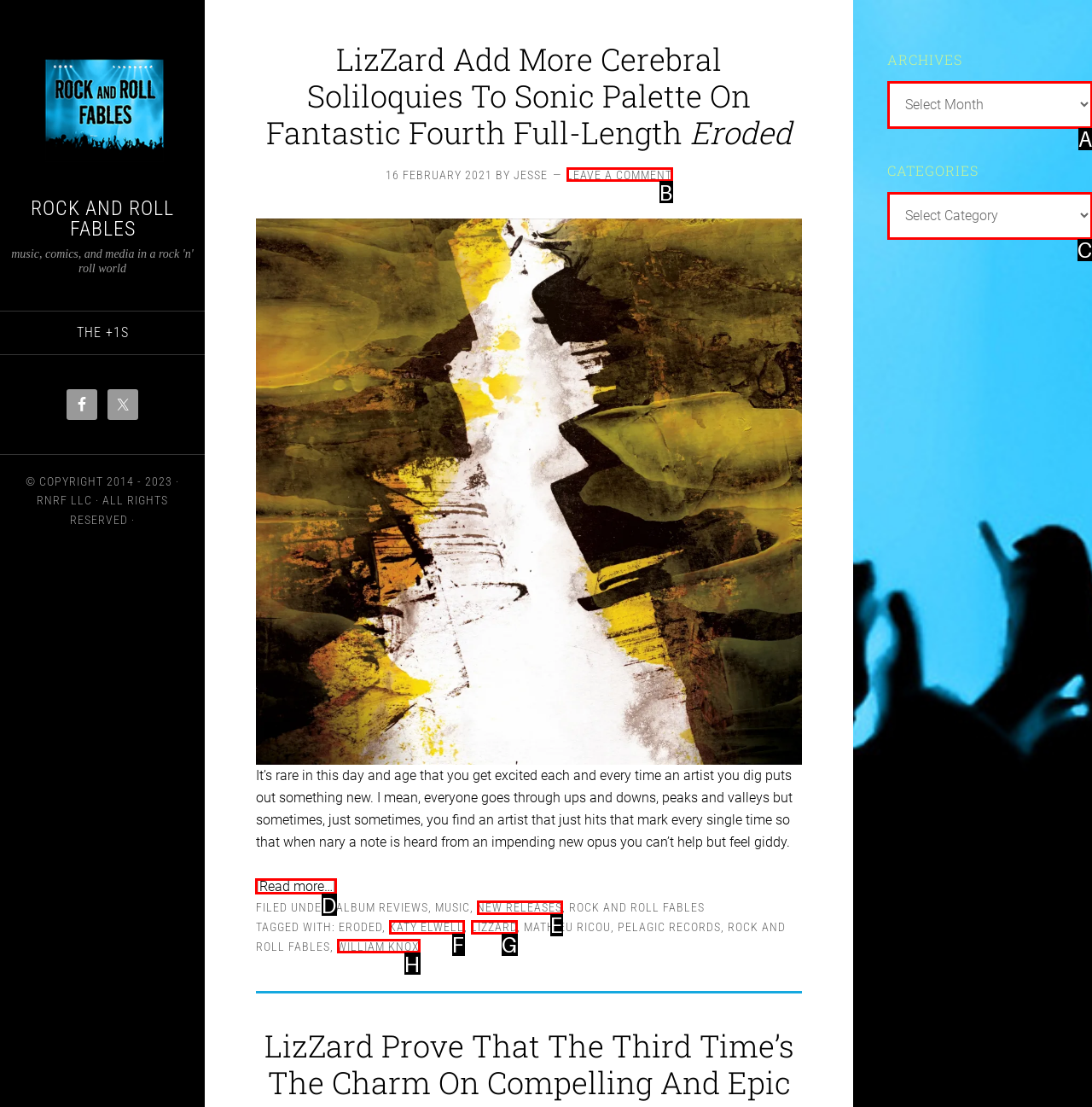Indicate which HTML element you need to click to complete the task: Read more about LizZard's album. Provide the letter of the selected option directly.

D